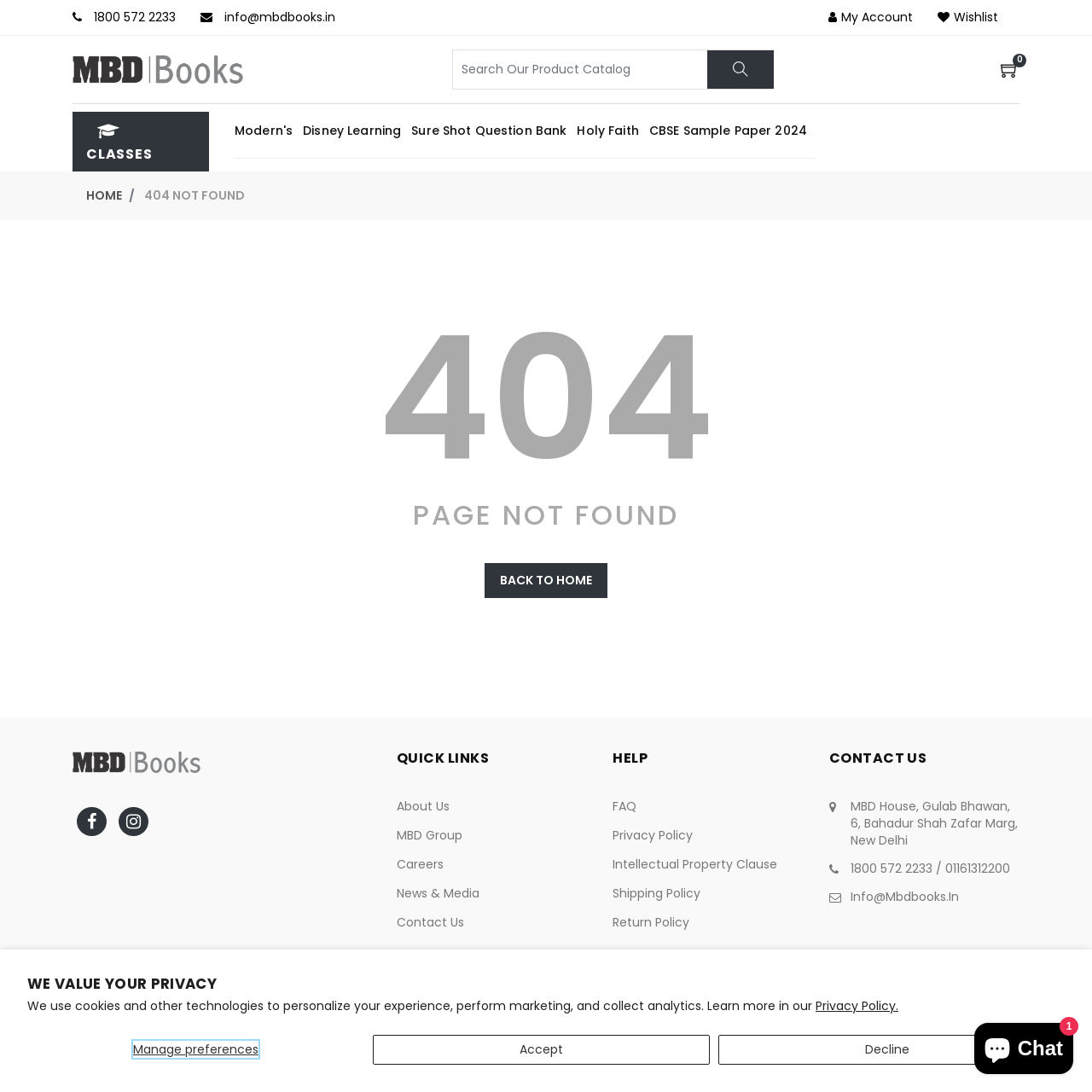Summarize the webpage in an elaborate manner.

This webpage is an online bookstore, specifically MBD Books, with a 404 Not Found error message. At the top, there is a privacy alert dialog with a heading "WE VALUE YOUR PRIVACY" and a brief description of the website's use of cookies and other technologies. Below this, there are three buttons: "Manage preferences", "Accept", and "Decline".

On the top-left corner, there is a logo of MBD Books, and next to it, a search bar with a search icon. Below the search bar, there are several links to different classes, including Modern's, Disney Learning, and Holy Faith.

The main content of the page is divided into three sections. The first section has a heading "404" and a subheading "PAGE NOT FOUND" with a link to "BACK TO HOME". The second section has a heading "QUICK LINKS" with links to "About Us", "MBD Group", "Careers", "News & Media", and "Contact Us". The third section has a heading "HELP" with links to "FAQ", "Privacy Policy", "Intellectual Property Clause", "Shipping Policy", and "Return Policy".

On the bottom-left corner, there is a contact information section with the address, phone number, and email of MBD Books. Below this, there is a copyright notice and a payment logo.

On the bottom-right corner, there is an image of a book, "Modern's Abc Plus Of Science, Chemistry For Class-10 (CBSE)", with a description "Someone recently purchased this item" and a link to the book. There is also a chat window icon on the bottom-right corner.

Overall, the webpage has a simple and organized layout, with clear headings and concise text.